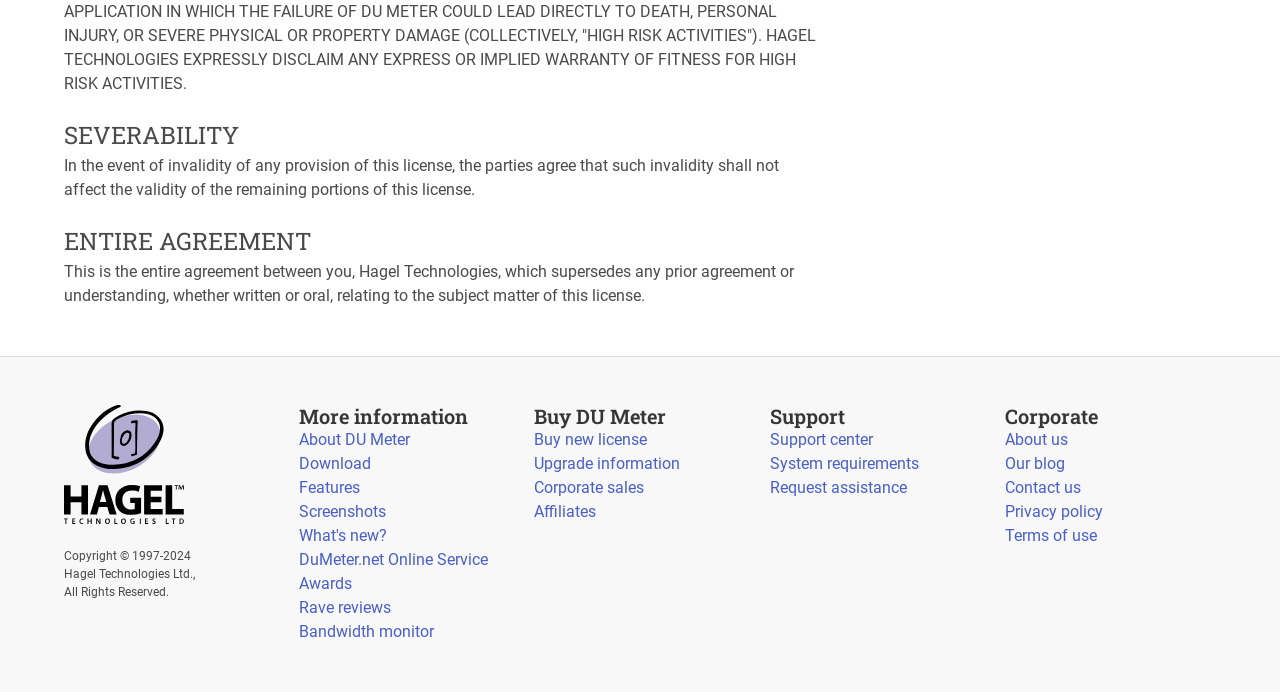How can I get support for DU Meter?
Based on the image, please offer an in-depth response to the question.

The support options can be found under the 'Support' section, which includes a link to the 'Support center' where users can get assistance for DU Meter.